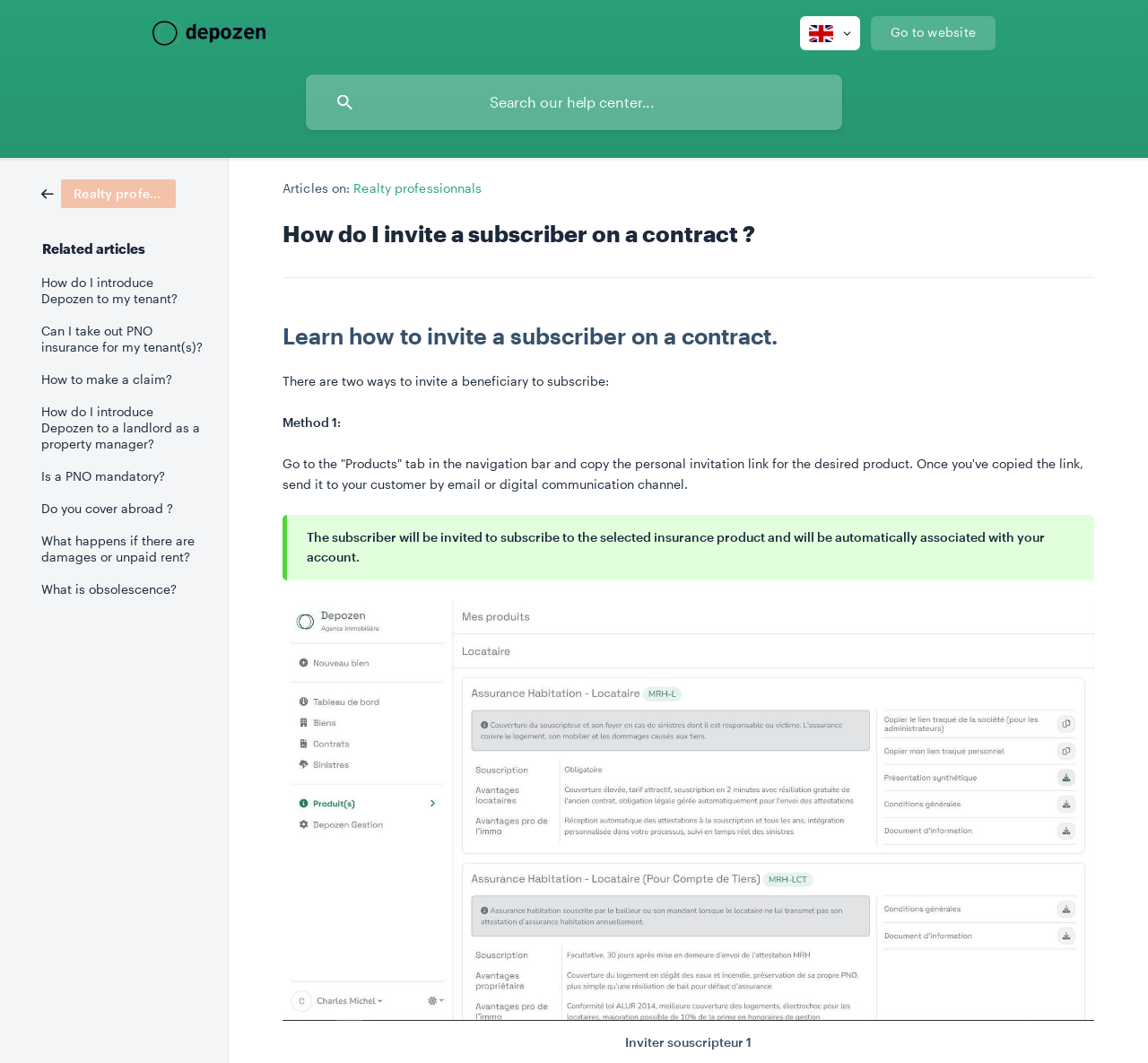Please identify the bounding box coordinates of the element that needs to be clicked to perform the following instruction: "View Realty professionals".

[0.036, 0.173, 0.153, 0.188]